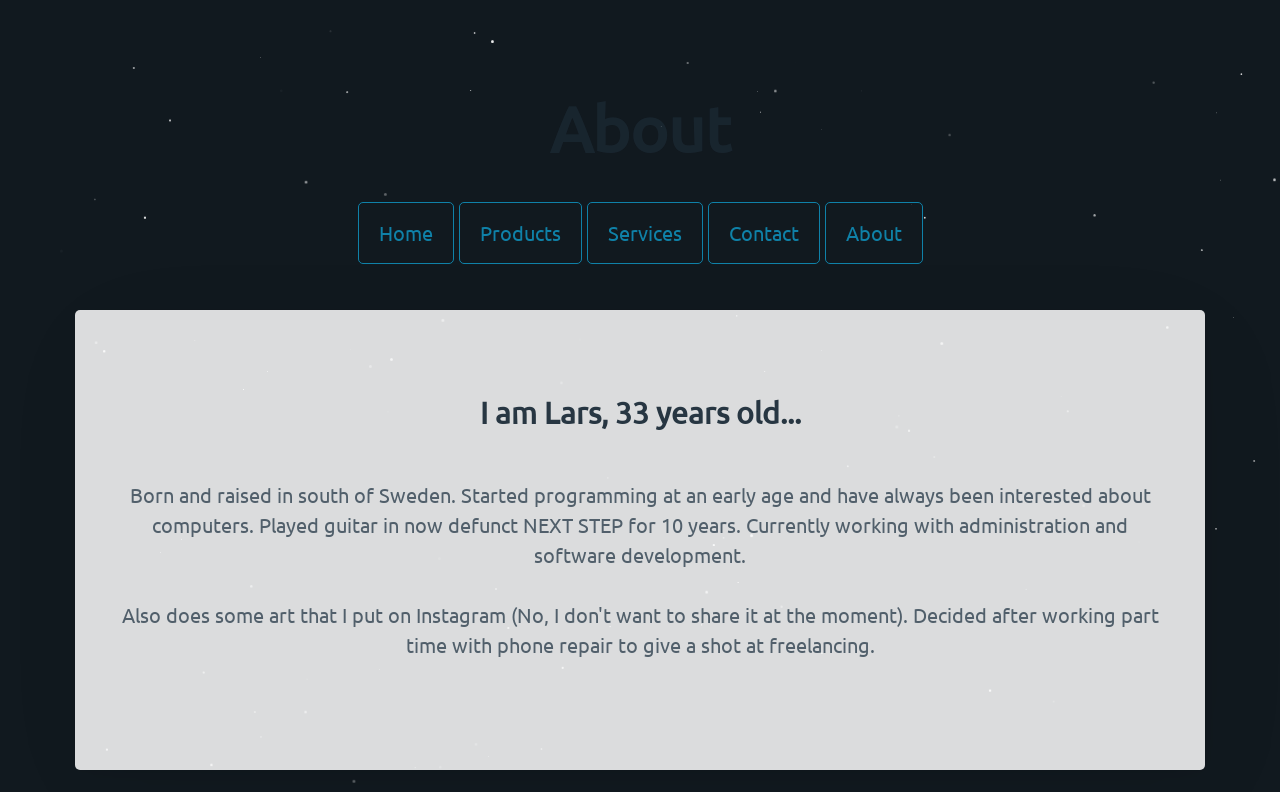What instrument did Lars play in a band?
Answer the question in as much detail as possible.

The static text in the article section mentions that Lars played guitar in a band called NEXT STEP for 10 years.